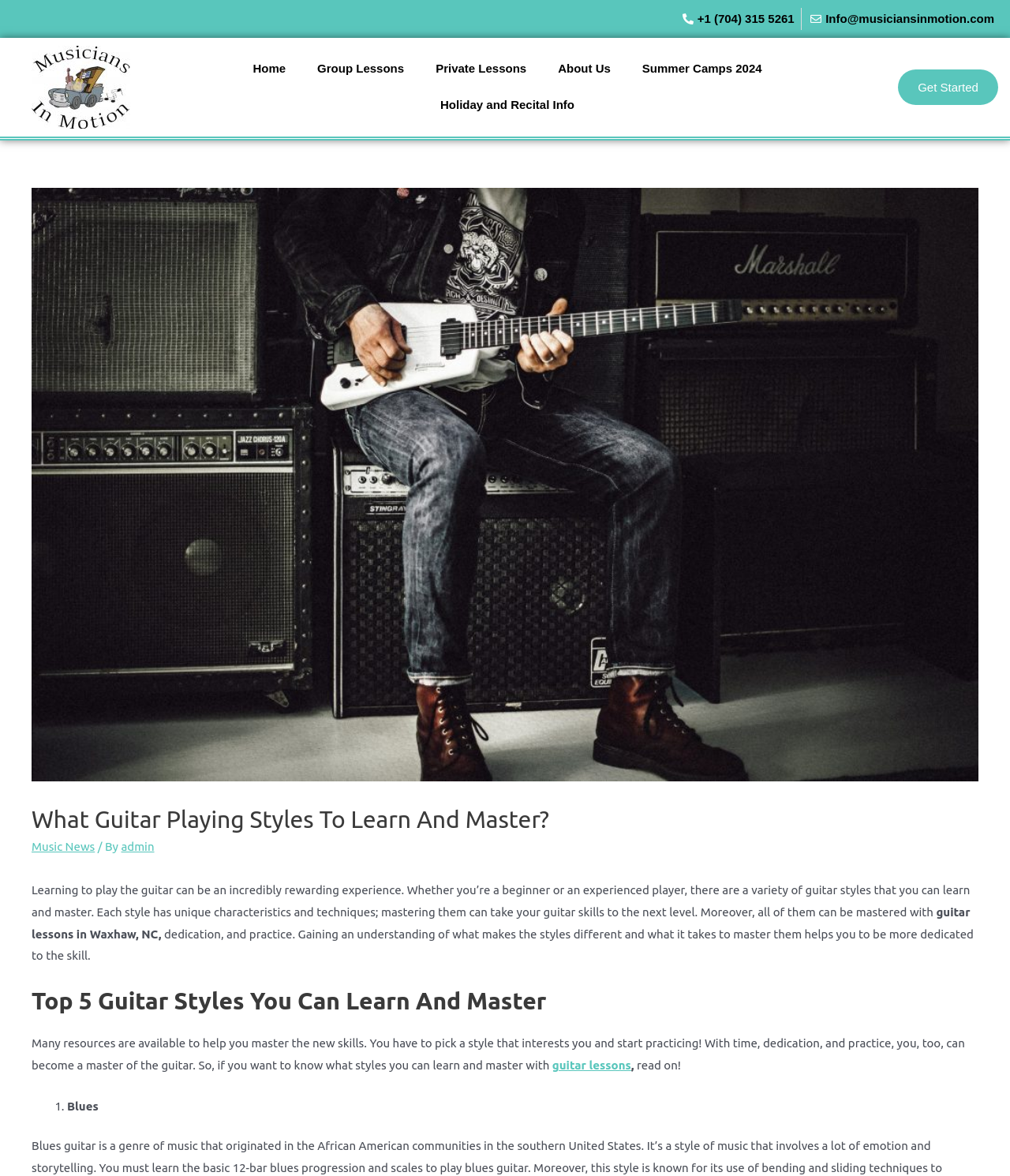Identify the bounding box coordinates of the region that should be clicked to execute the following instruction: "Read about music news".

[0.031, 0.714, 0.094, 0.726]